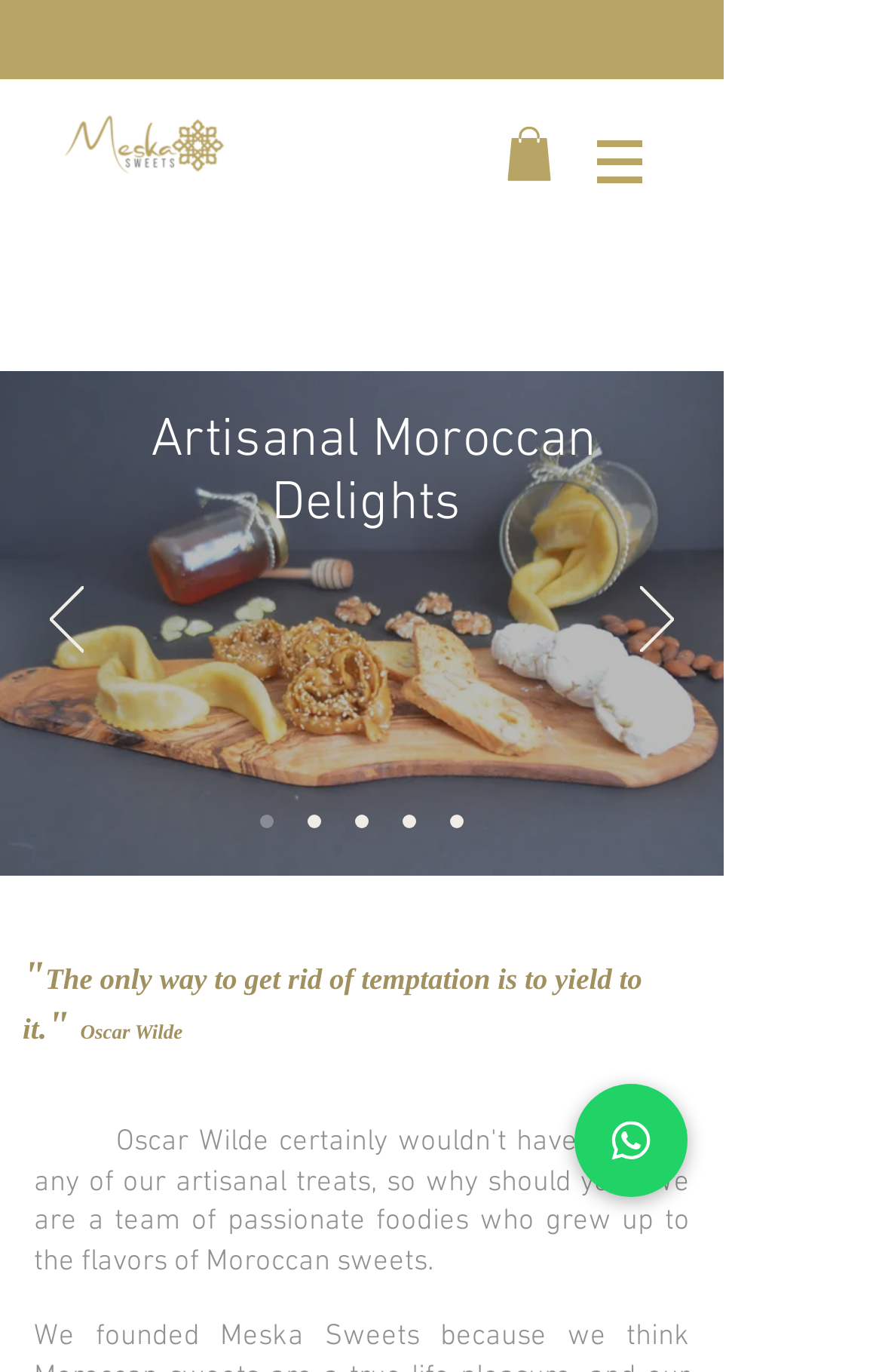Explain the features and main sections of the webpage comprehensively.

The webpage is about Meska Sweets, a Moroccan cookie and macaron shop. At the top, there is a navigation menu labeled "Site" with a button that has a popup menu. To the left of the navigation menu, there is a logo image of Meska Sweets. Below the navigation menu, there is a slideshow region that takes up most of the page. The slideshow has previous and next buttons on the left and right sides, respectively, each with an arrow icon. 

Inside the slideshow, there is a heading that reads "Artisanal Moroccan Delights" in a prominent font. Below the heading, there are five links to different slides, each with a short description, such as "Meska Sweets wooden tray" and "As seen on the NYTimes". 

To the right of the slideshow, there is a quote from Oscar Wilde in a smaller font. At the very bottom of the page, there is a WhatsApp link with an icon. The page has a total of six images, including the logo, slideshow navigation icons, and social media icons.